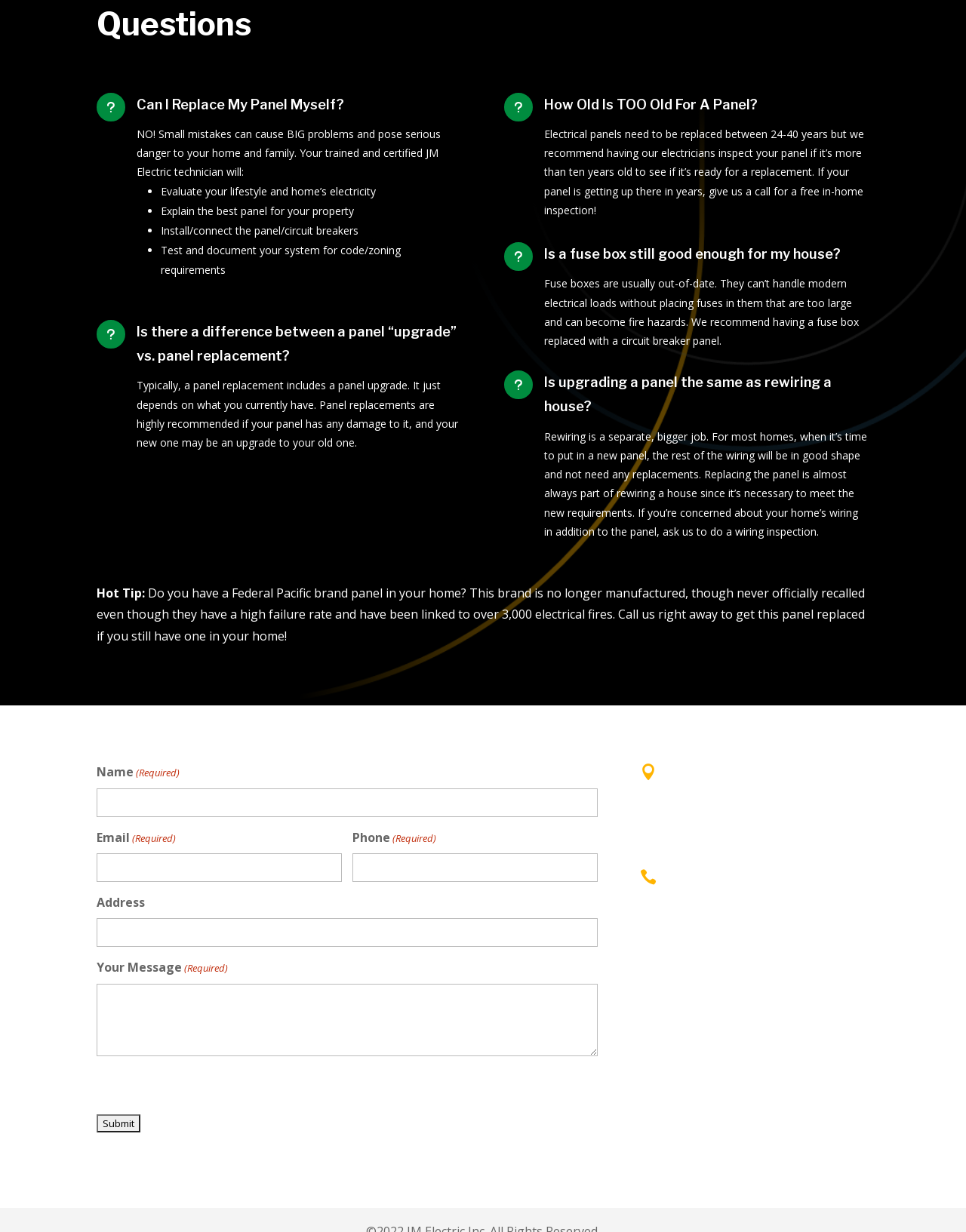What is the difference between a panel upgrade and a panel replacement?
Please use the image to provide an in-depth answer to the question.

The webpage explains that a panel replacement typically includes a panel upgrade, and it depends on the current panel's condition. If the current panel is damaged, a replacement is highly recommended, and it may be an upgrade to the old one.